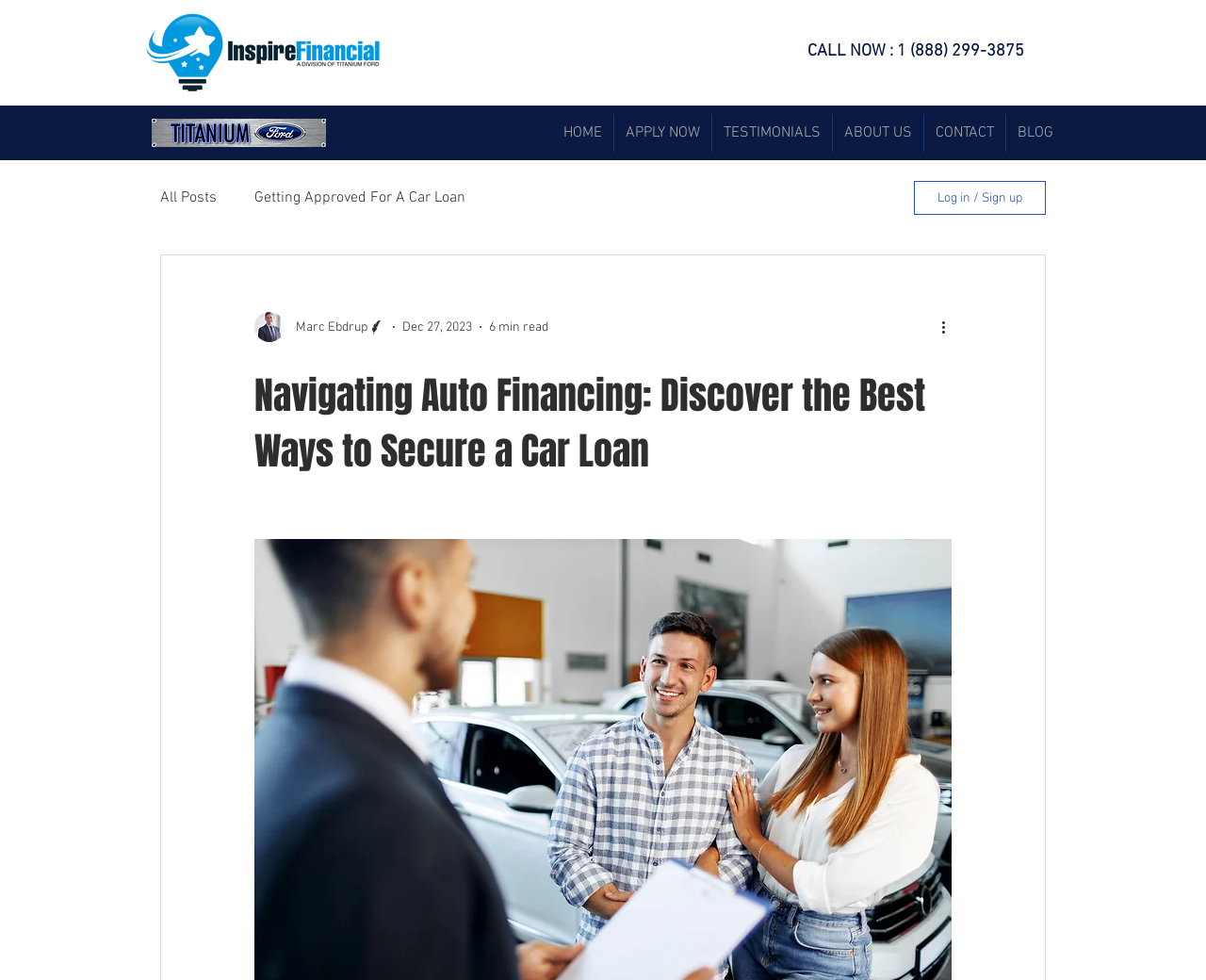Provide an in-depth caption for the contents of the webpage.

The webpage is about navigating auto financing and securing the best car loan in Surrey, BC. At the top left corner, there is the Inspire Financial logo, a horizontal transparent image. Next to it, on the top right corner, is a call-to-action button with the phone number 1 (888) 299-3875. 

Below the logo, there is a navigation menu with six links: HOME, APPLY NOW, TESTIMONIALS, ABOUT US, CONTACT, and BLOG. These links are aligned horizontally and take up most of the top section of the page.

On the top right side, there is another navigation menu with a link to the blog section, which has two sub-links: All Posts and Getting Approved For A Car Loan. 

Below the navigation menus, there is a section with a writer's picture, their name (Marc Ebdrup), and their title (Writer). The writer's picture is on the left, and their name and title are on the right. Below this section, there is a date (Dec 27, 2023) and a reading time (6 min read).

The main content of the page is headed by a title, "Navigating Auto Financing: Discover the Best Ways to Secure a Car Loan", which takes up most of the middle section of the page. 

On the top right side, there is a Log in / Sign up button, and next to it, a More actions button with a dropdown menu.